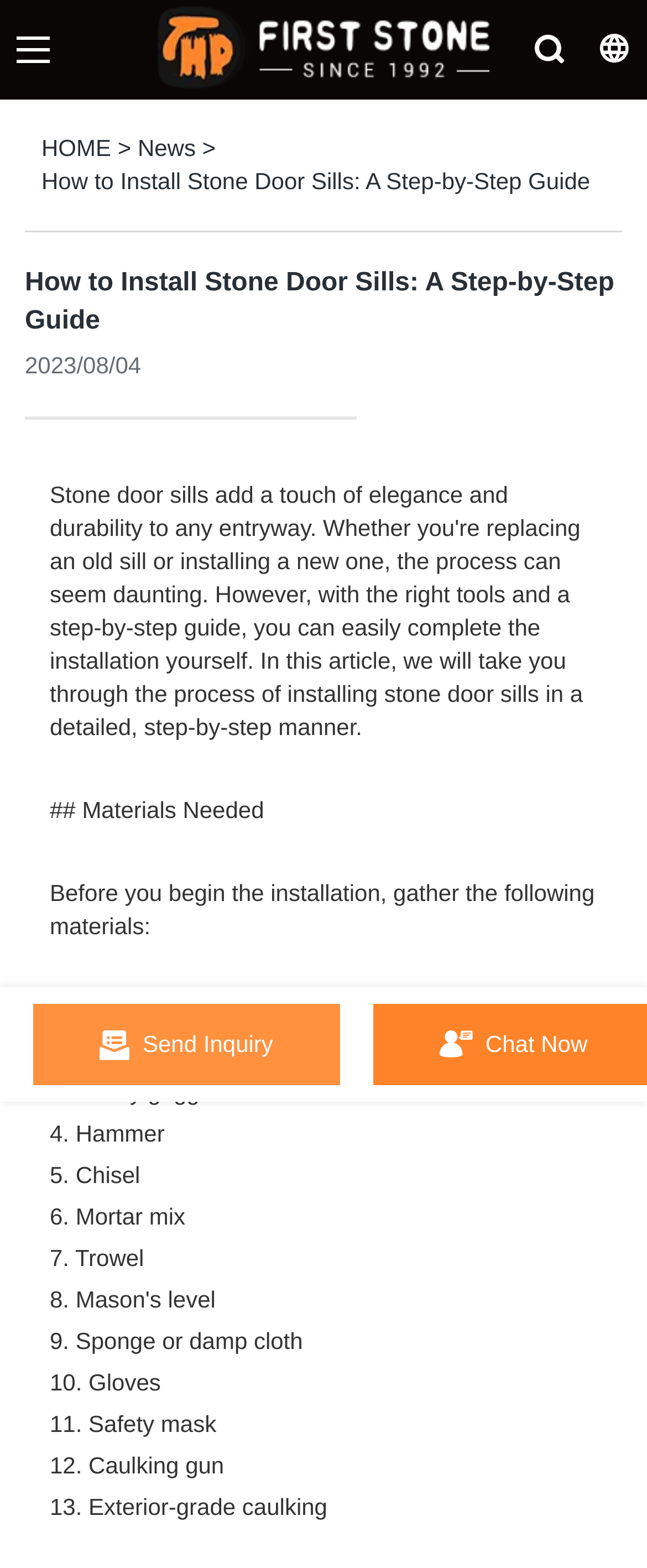Illustrate the webpage thoroughly, mentioning all important details.

The webpage is about a step-by-step guide on how to install stone door sills, provided by First Stone. At the top, there is a logo of First Stone, which is an image with the text "First Stone" and a link to the homepage. Below the logo, there are navigation links to "HOME" and "News".

The main content of the webpage is a guide with a heading "How to Install Stone Door Sills: A Step-by-Step Guide" and a publication date "2023/08/04". The guide is divided into sections, with the first section titled "Materials Needed". This section lists 13 materials required for the installation, including a stone door sill, measuring tape, safety goggles, and more.

On the right side of the page, there is a call-to-action button "Send Inquiry" with two icons on either side. The button is positioned roughly in the middle of the page.

There are no other images on the page besides the logo and the icons on the "Send Inquiry" button. The overall content is focused on providing a detailed guide on installing stone door sills, with a clear structure and concise text.